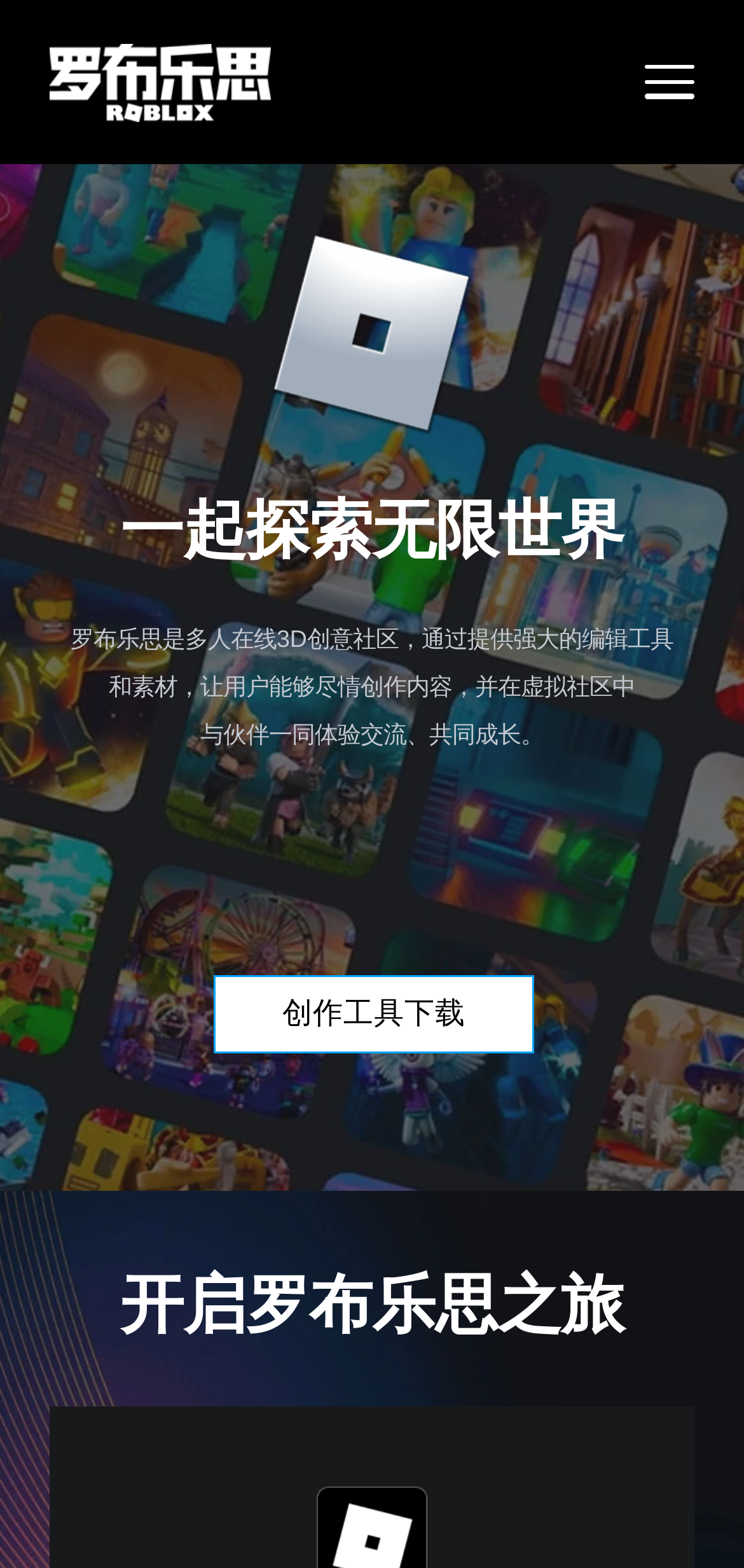What is the purpose of the community?
Provide a detailed and well-explained answer to the question.

The StaticText element states that users can '与伙伴一同体验交流、共同成长' (experience exchange and grow together with friends) in the community, which suggests that the community aims to facilitate social interaction and mutual growth among its users.